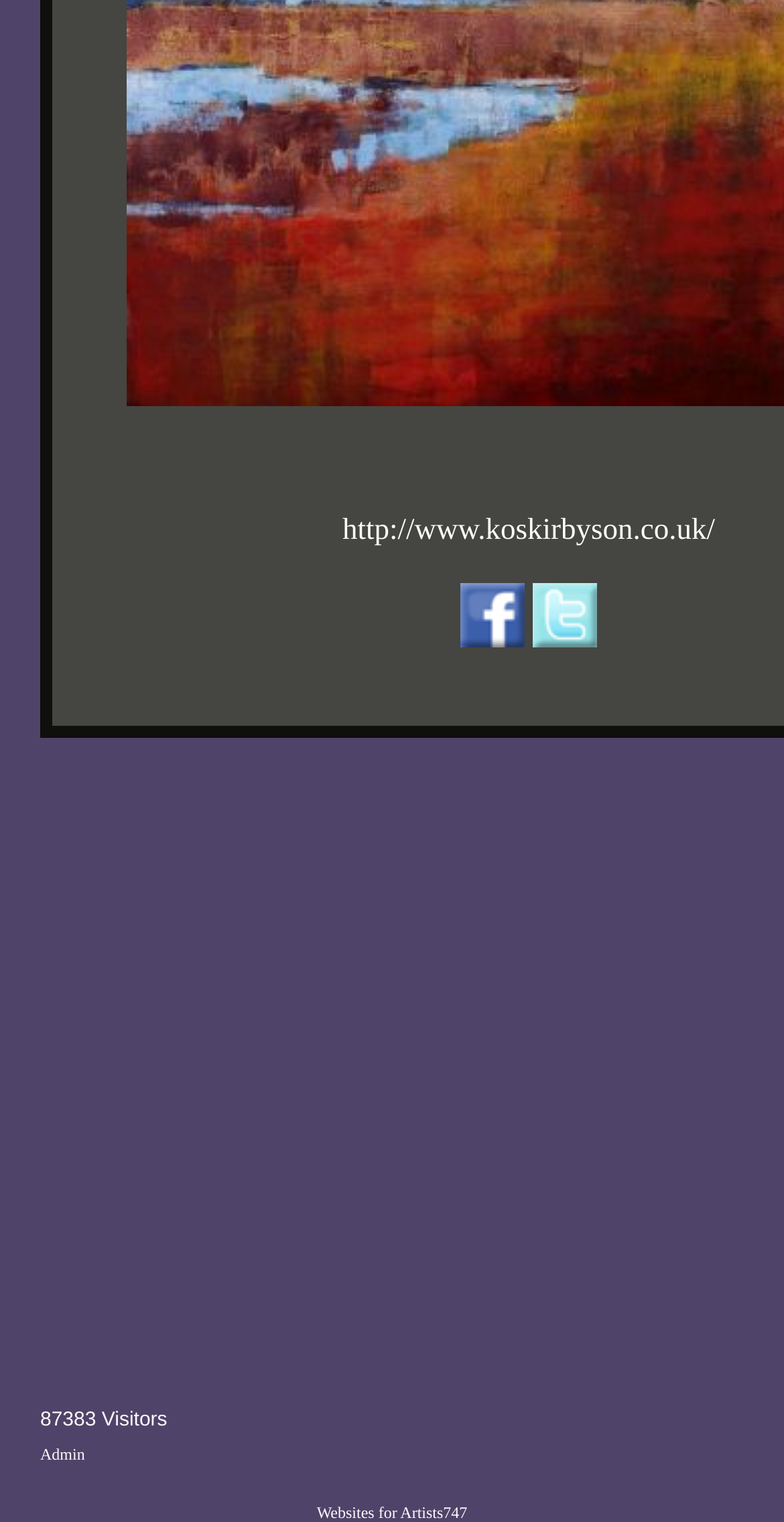What is the website's main purpose?
Please provide a comprehensive answer based on the visual information in the image.

Based on the webpage's content, it appears to be a website that provides services for artists, as indicated by the link 'Websites for Artists747' in the layout table.